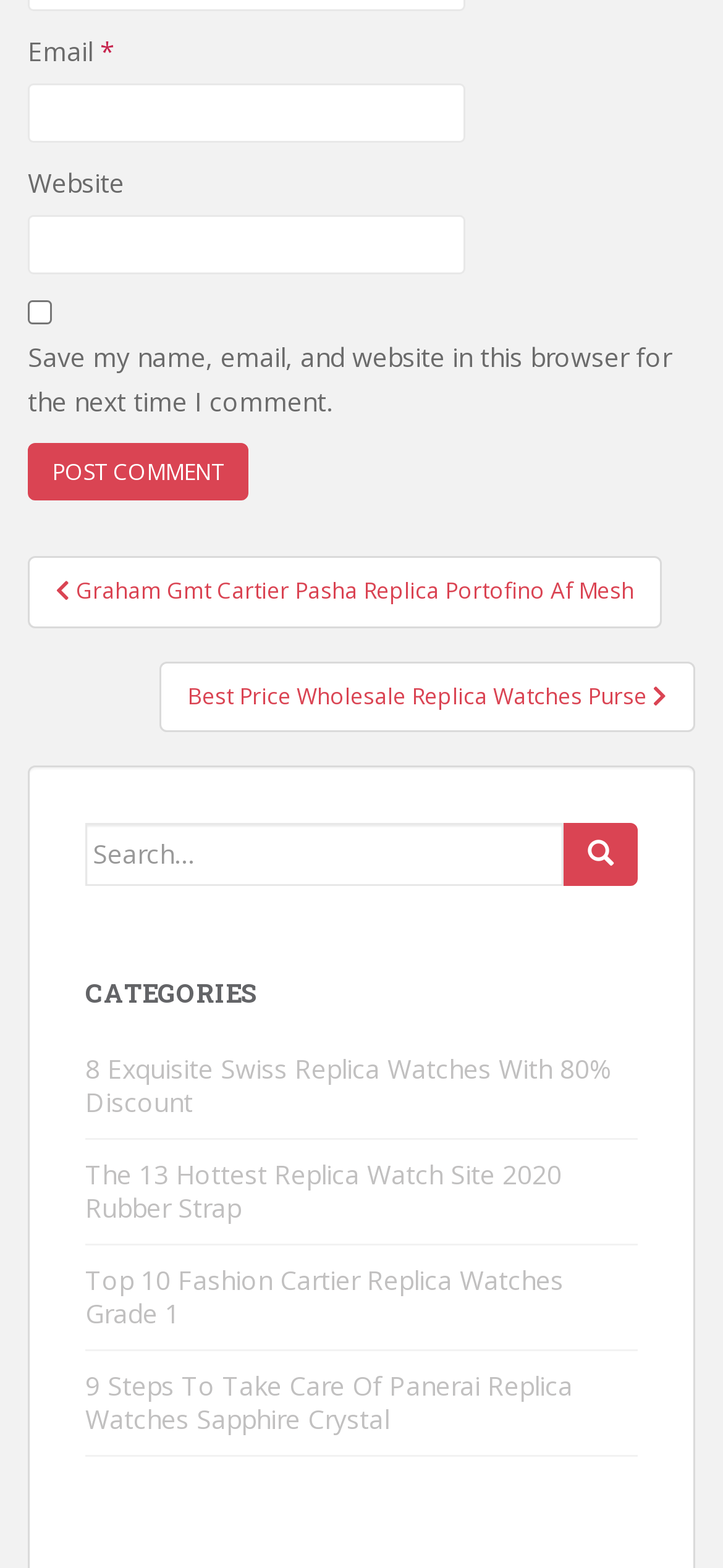Specify the bounding box coordinates of the area that needs to be clicked to achieve the following instruction: "Search for something".

[0.118, 0.525, 0.779, 0.565]